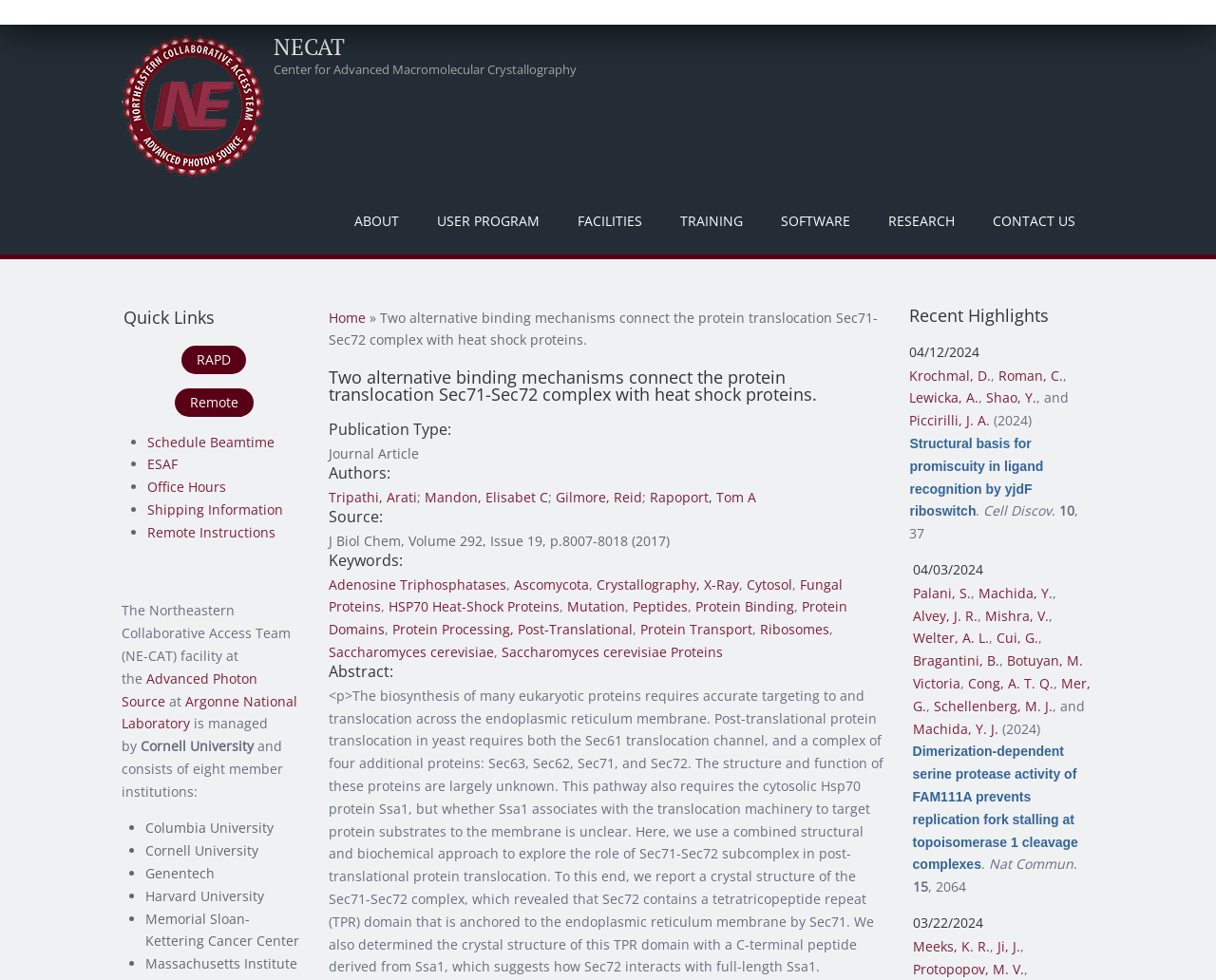Locate the bounding box coordinates of the clickable area needed to fulfill the instruction: "View the publication details".

[0.271, 0.376, 0.732, 0.411]